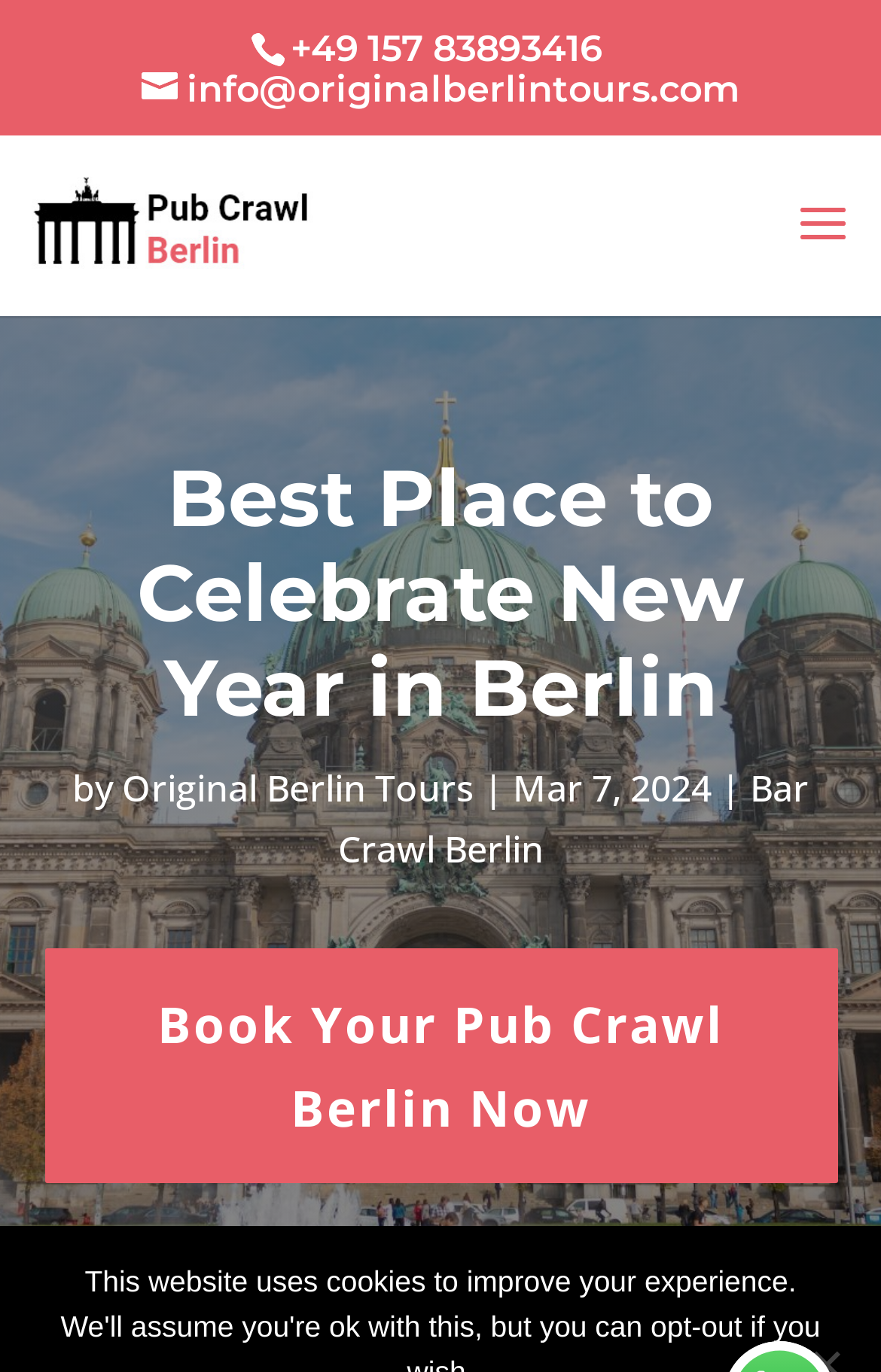Using the provided element description: "Original Berlin Tours", determine the bounding box coordinates of the corresponding UI element in the screenshot.

[0.138, 0.556, 0.538, 0.592]